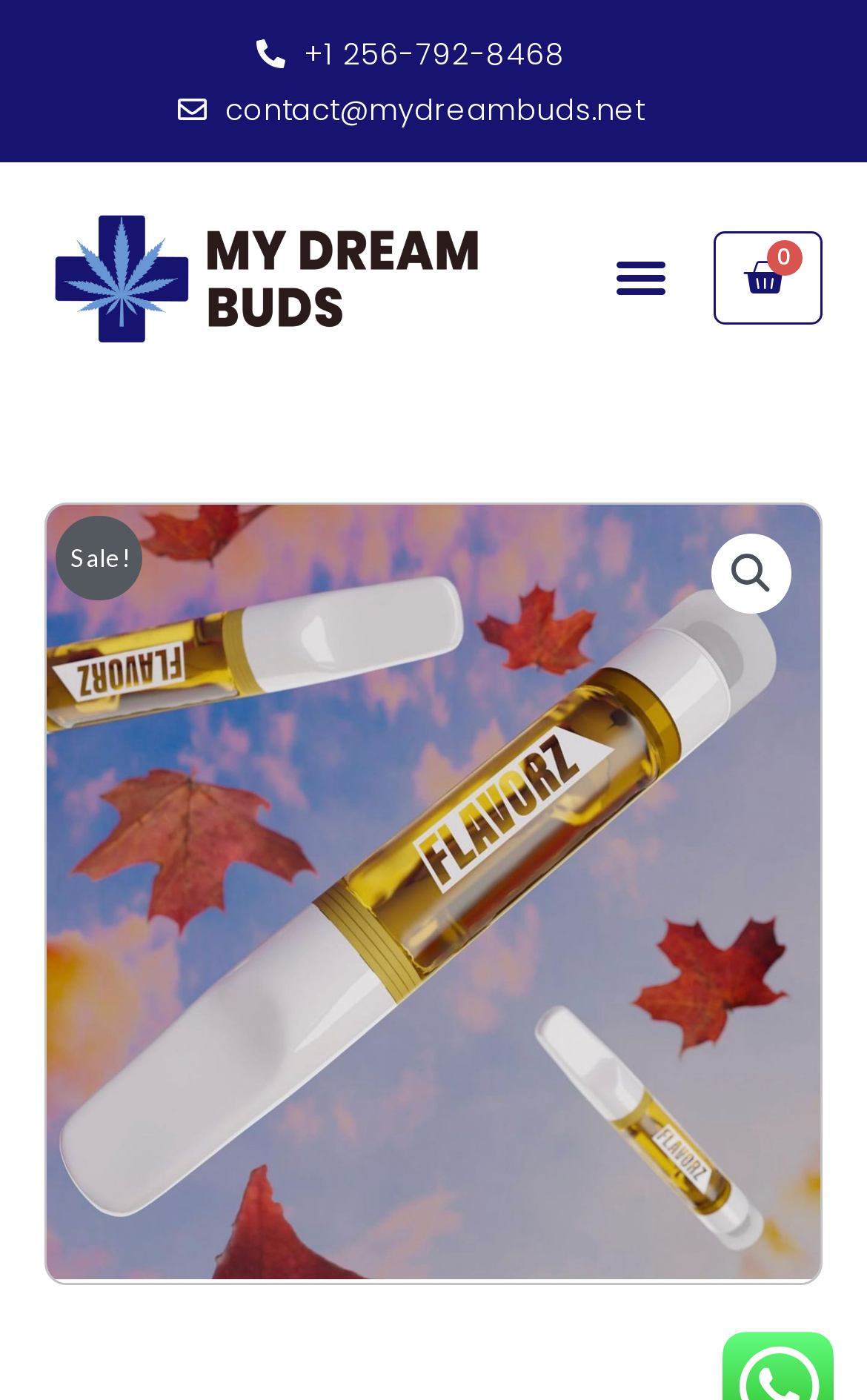Given the description "alt="Duoz Disposable Vape" title="buy-duoz-disposable-vape-1000mg"", determine the bounding box of the corresponding UI element.

[0.054, 0.361, 0.946, 0.917]